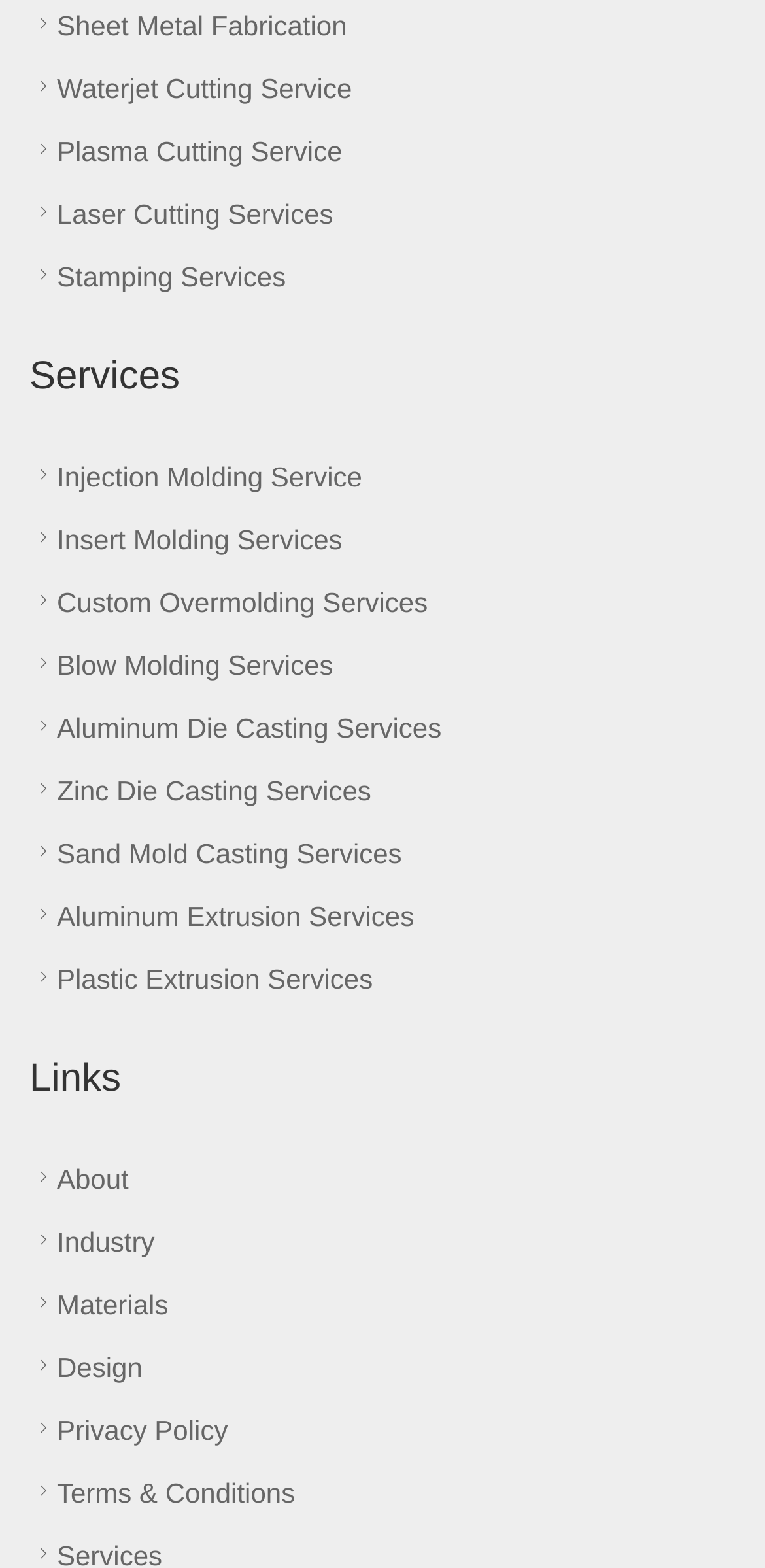Are there any headings on the webpage?
Answer the question with a single word or phrase derived from the image.

Yes